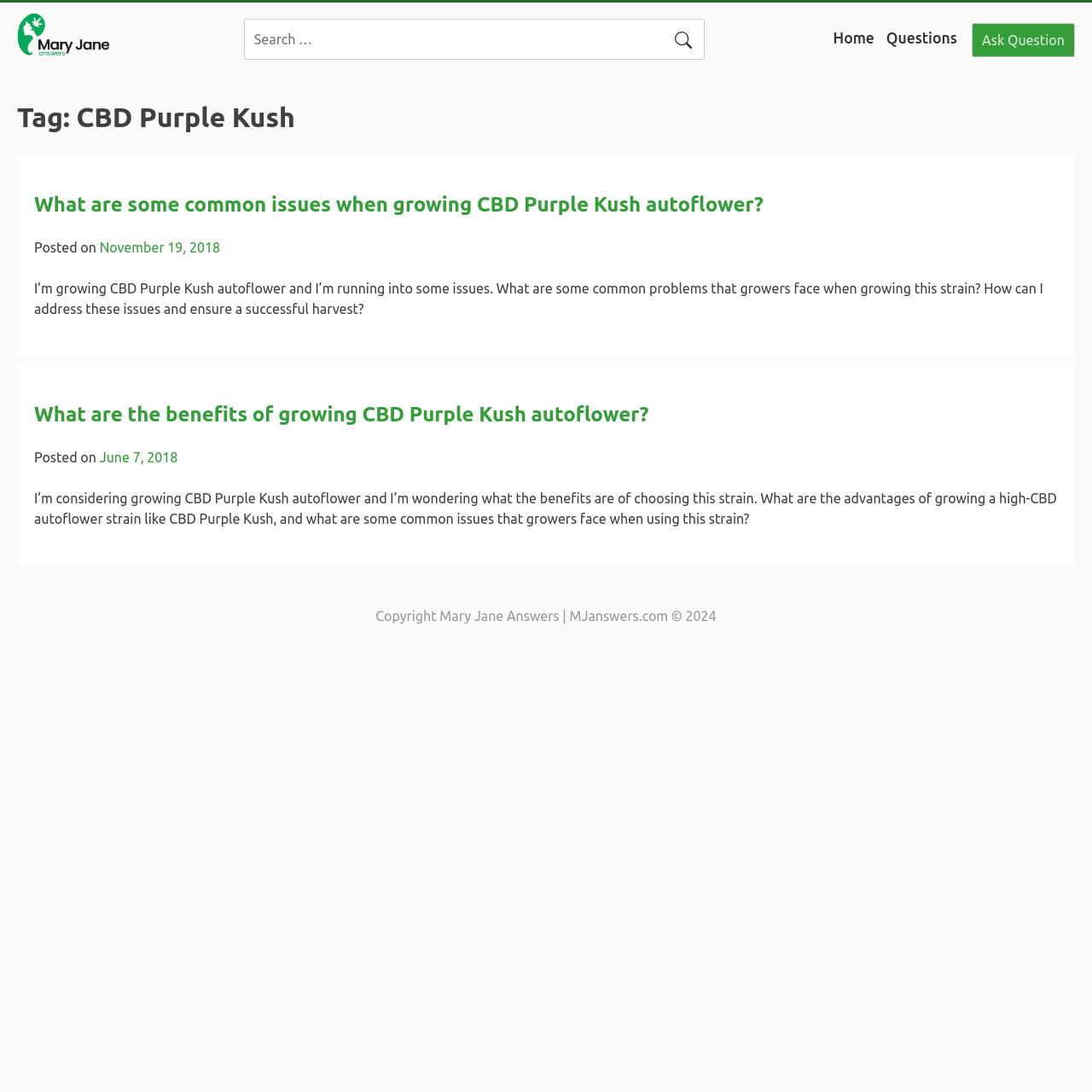Please mark the bounding box coordinates of the area that should be clicked to carry out the instruction: "Click on the Home link".

[0.759, 0.021, 0.805, 0.05]